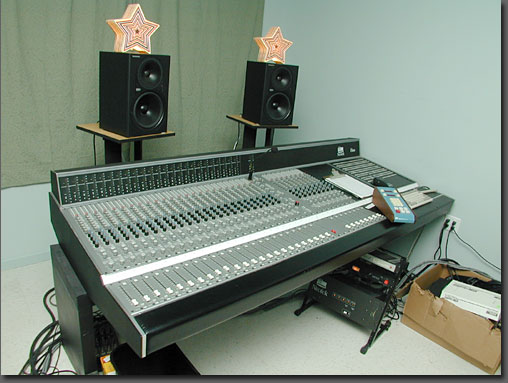What is on the floor nearby the console?
Please provide a detailed answer to the question.

On the floor nearby the console, there are various audio equipment and a cardboard box, suggesting an active workspace, indicative of the studio's commitment to recording excellence and creativity in music production.